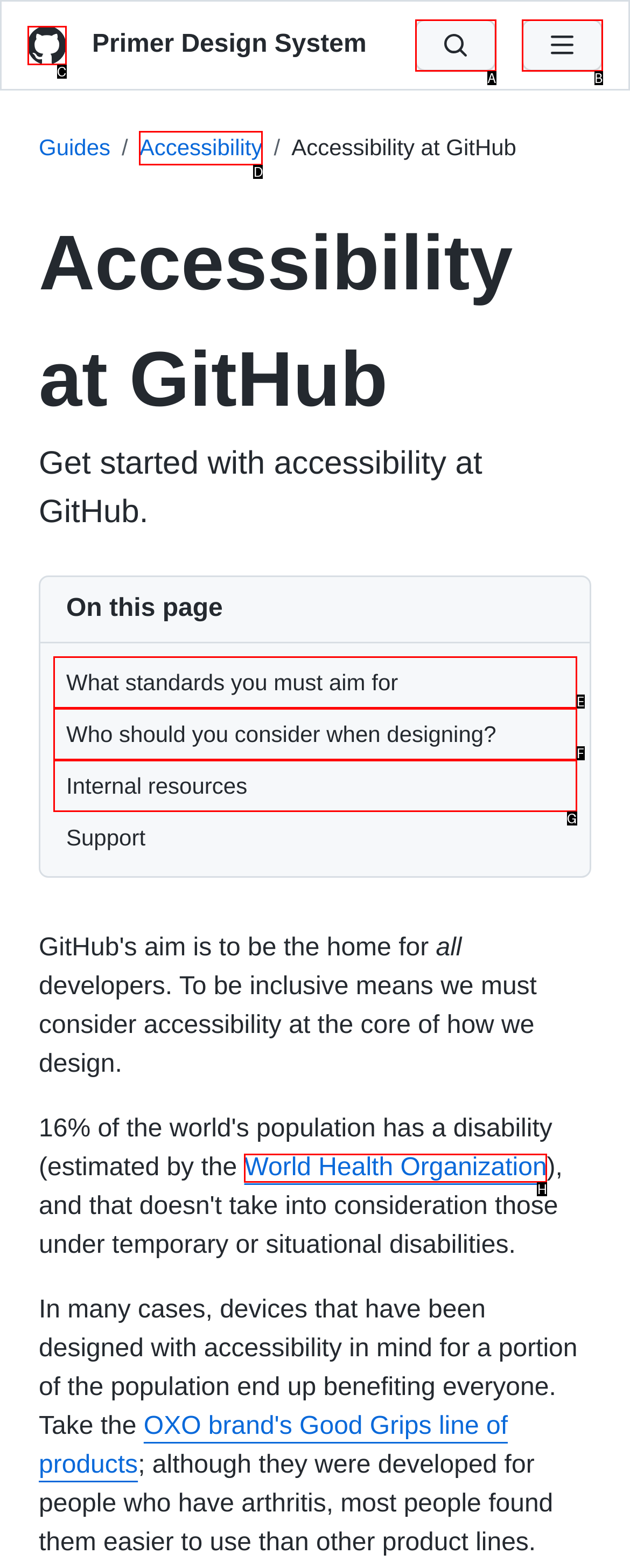Find the HTML element to click in order to complete this task: Visit 'World Health Organization'
Answer with the letter of the correct option.

H